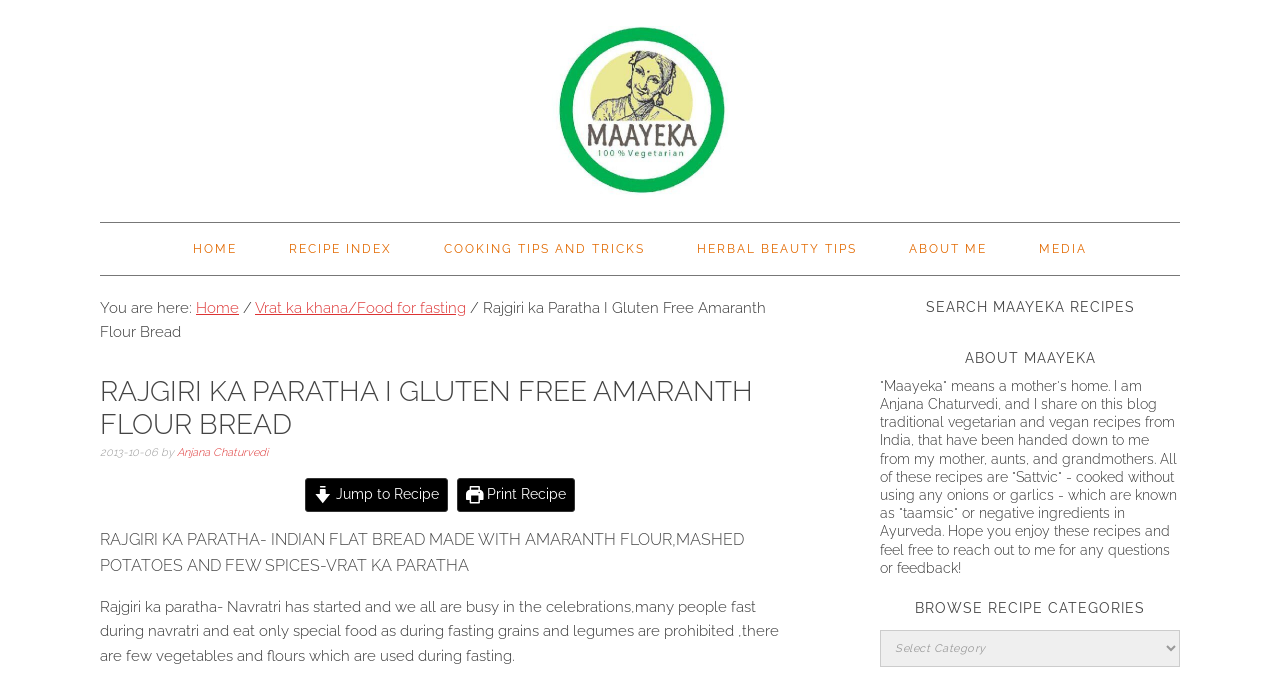What is the purpose of the 'Vrat ka khana/Food for fasting' category?
Give a thorough and detailed response to the question.

I inferred the answer by looking at the breadcrumb trail, which includes the category 'Vrat ka khana/Food for fasting', indicating that it is a category for recipes suitable for fasting, and the text on the webpage mentions that during Navratri, people fast and eat special food.